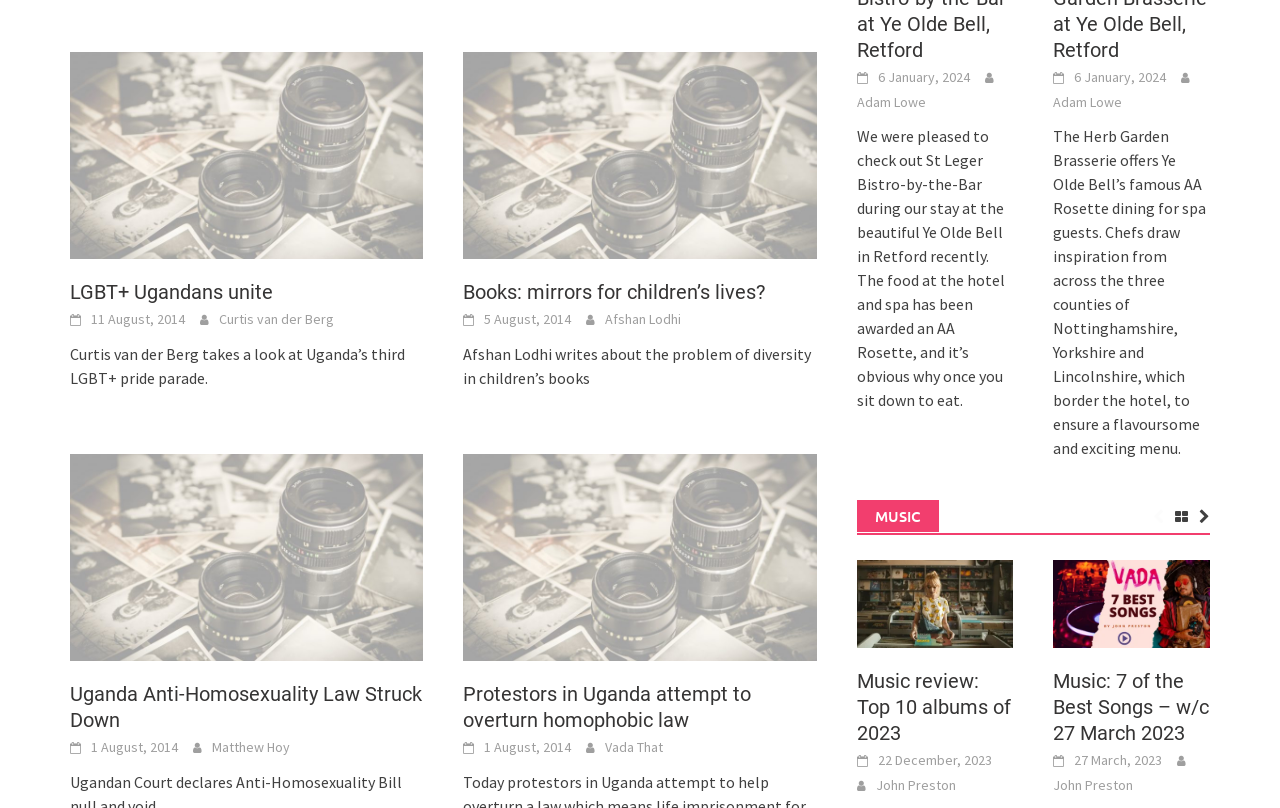Provide a one-word or short-phrase response to the question:
How many images are on this webpage?

8